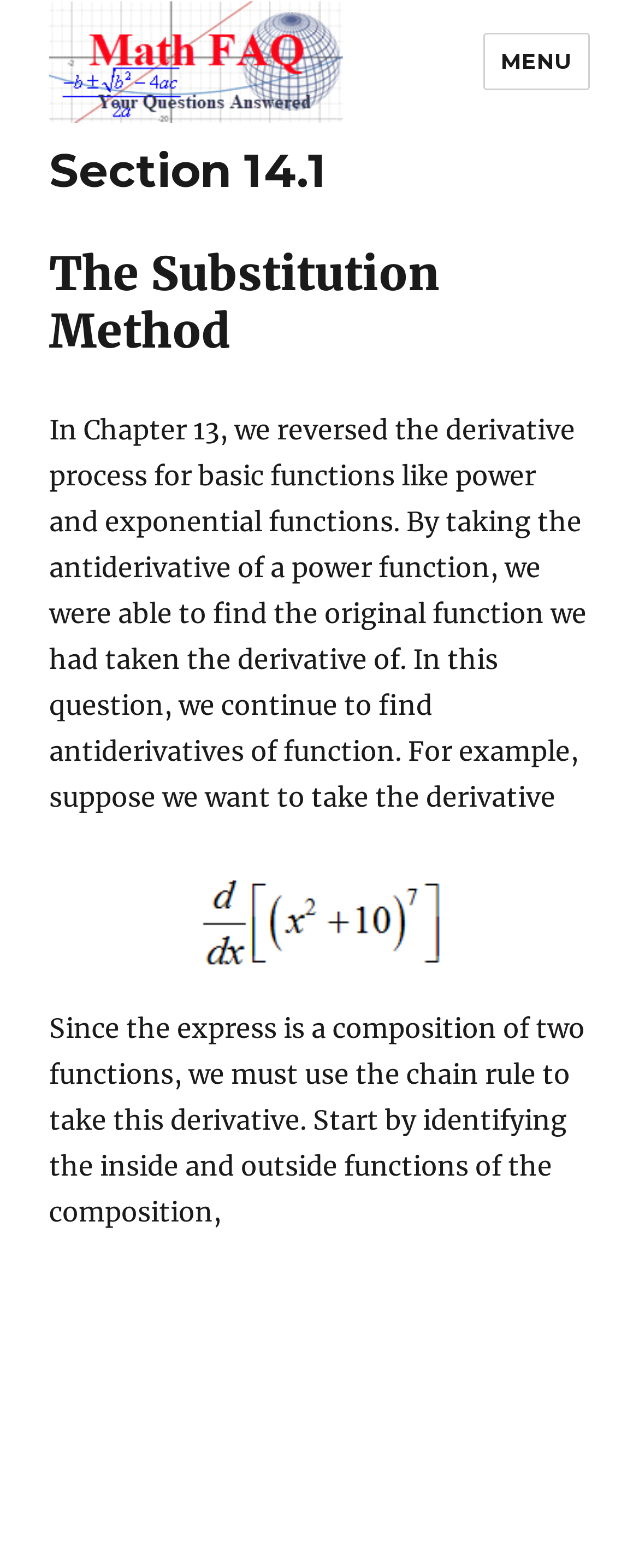Please find the bounding box for the following UI element description. Provide the coordinates in (top-left x, top-left y, bottom-right x, bottom-right y) format, with values between 0 and 1: Math FAQ

[0.077, 0.103, 0.48, 0.142]